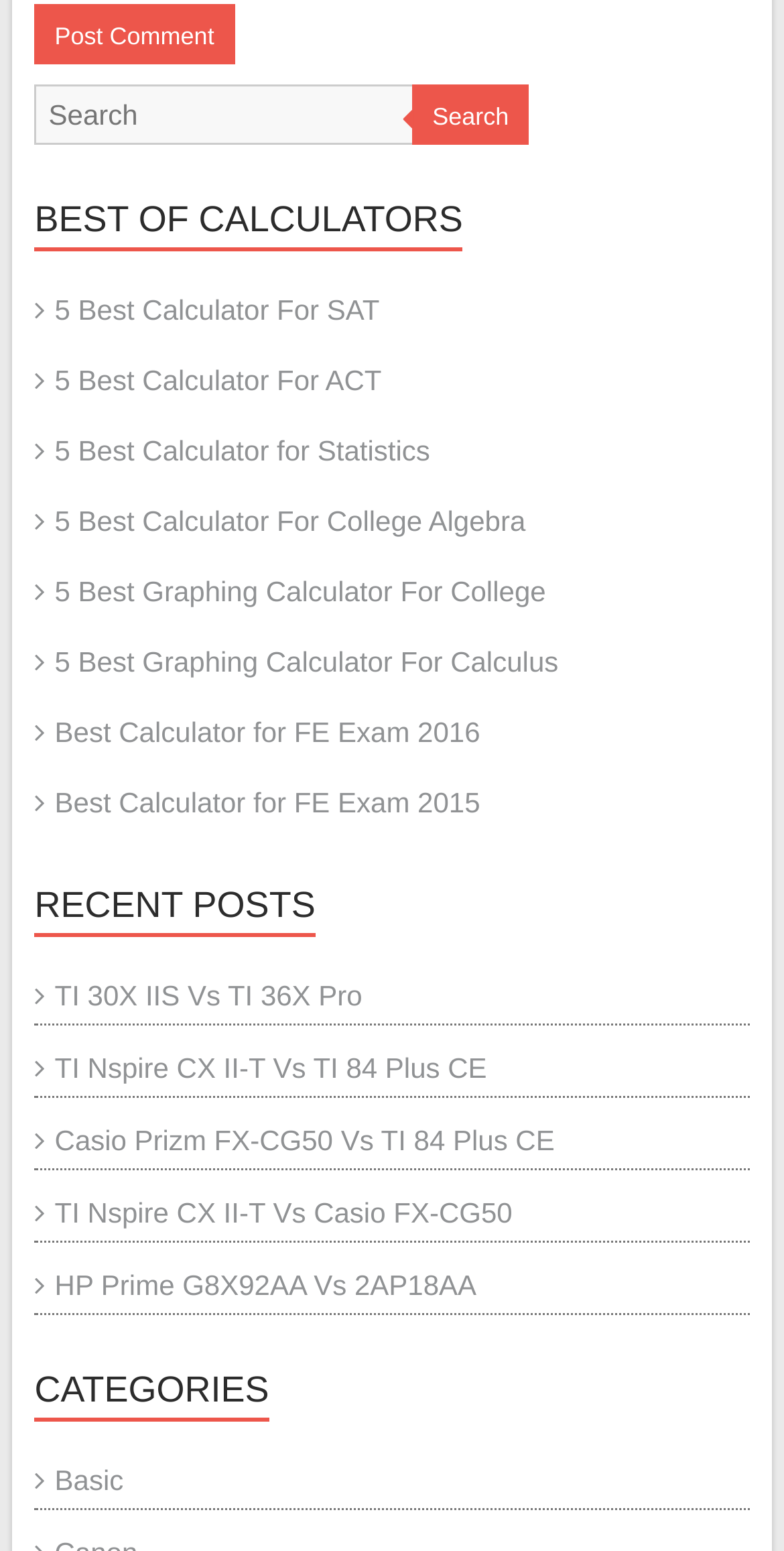What is the purpose of the 'Search' textbox?
Give a one-word or short phrase answer based on the image.

To search for calculators